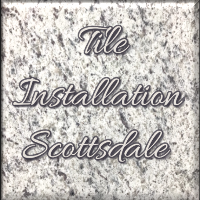Generate a descriptive account of all visible items and actions in the image.

The image features a decorative tile with a granite texture, prominently displaying the text "Tile Installation Scottsdale" in an elegant font. This design effectively communicates the services provided by a tile installation company located in Scottsdale, making it visually appealing and informative for potential customers. The combination of the textured background and stylish typography enhances the professional appearance, inviting viewers to consider tile installation services in the Scottsdale area.